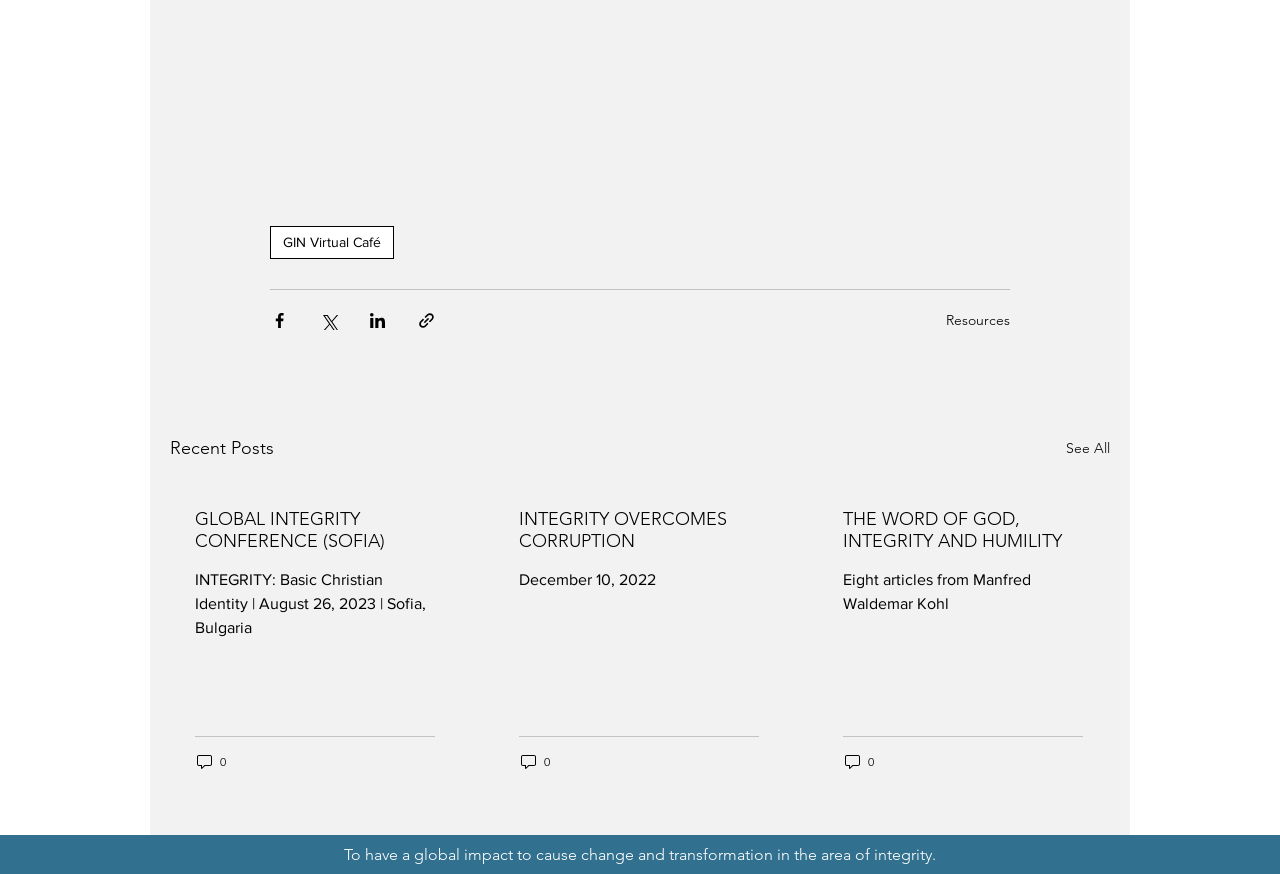What is the purpose of the organization?
Refer to the image and respond with a one-word or short-phrase answer.

To cause change and transformation in the area of integrity